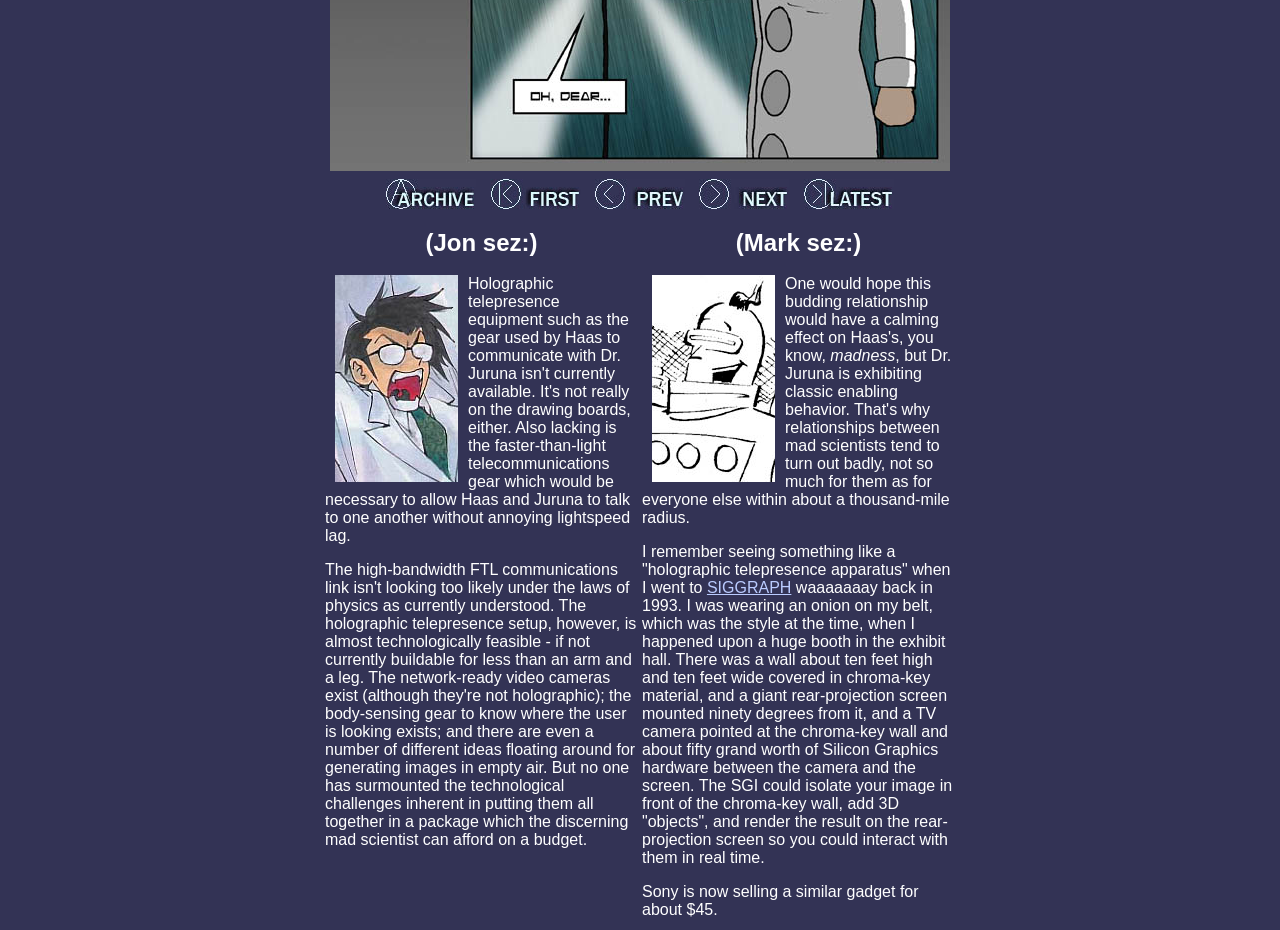Given the element description: "alt="Previous Page"", predict the bounding box coordinates of the UI element it refers to, using four float numbers between 0 and 1, i.e., [left, top, right, bottom].

[0.461, 0.215, 0.539, 0.233]